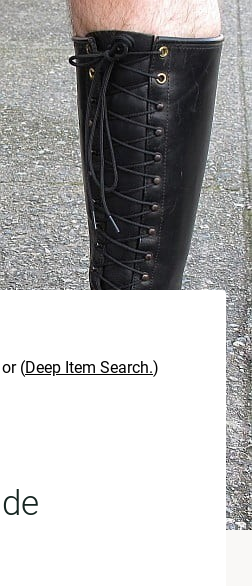Where are the metallic eyelets located?
Using the visual information, reply with a single word or short phrase.

On the lacing system